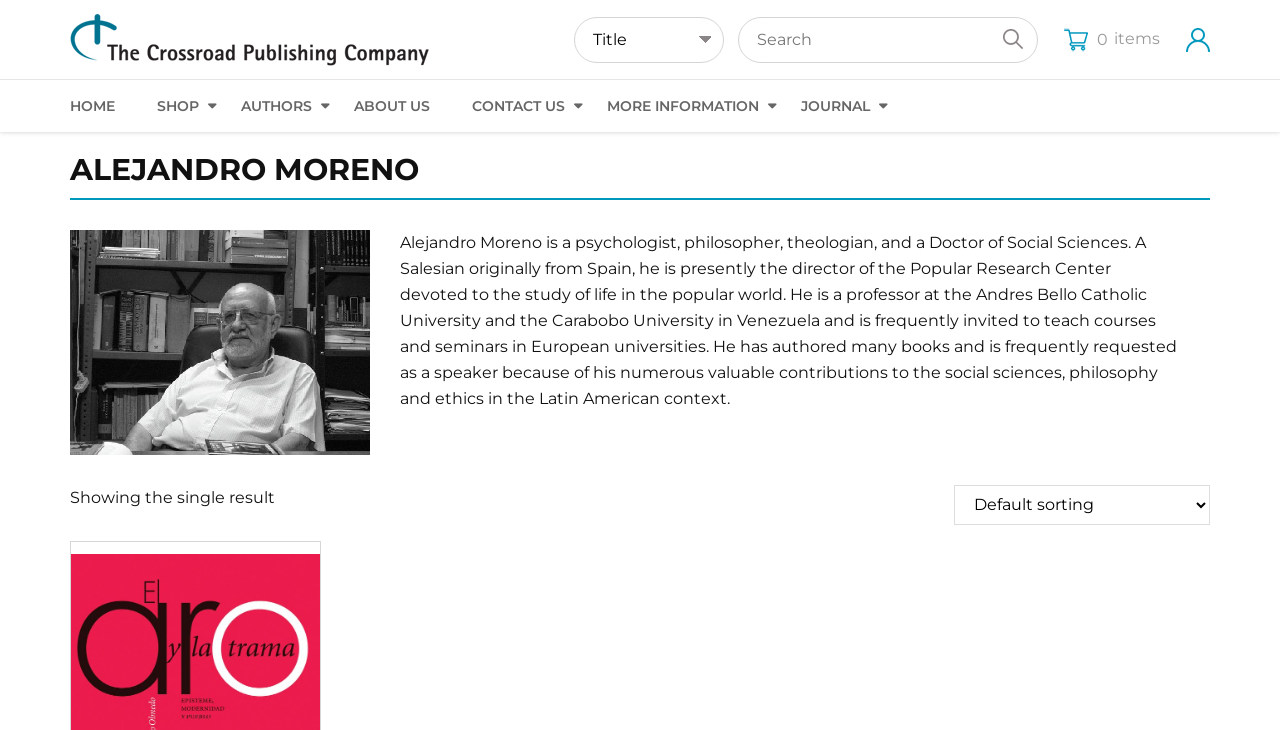Give the bounding box coordinates for the element described by: "Shop".

[0.123, 0.11, 0.155, 0.181]